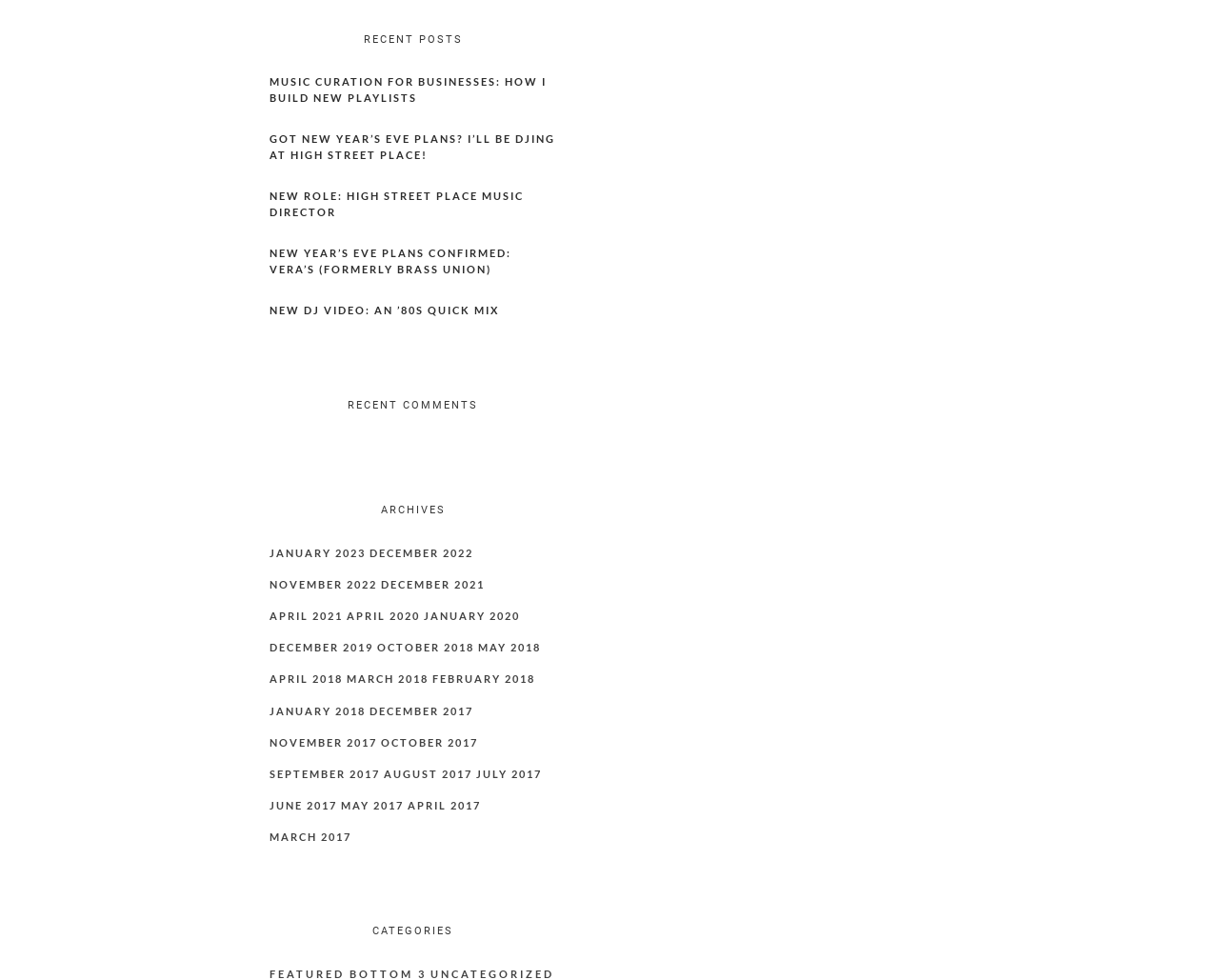Identify the bounding box coordinates of the clickable region required to complete the instruction: "Check recent comments". The coordinates should be given as four float numbers within the range of 0 and 1, i.e., [left, top, right, bottom].

[0.221, 0.402, 0.456, 0.434]